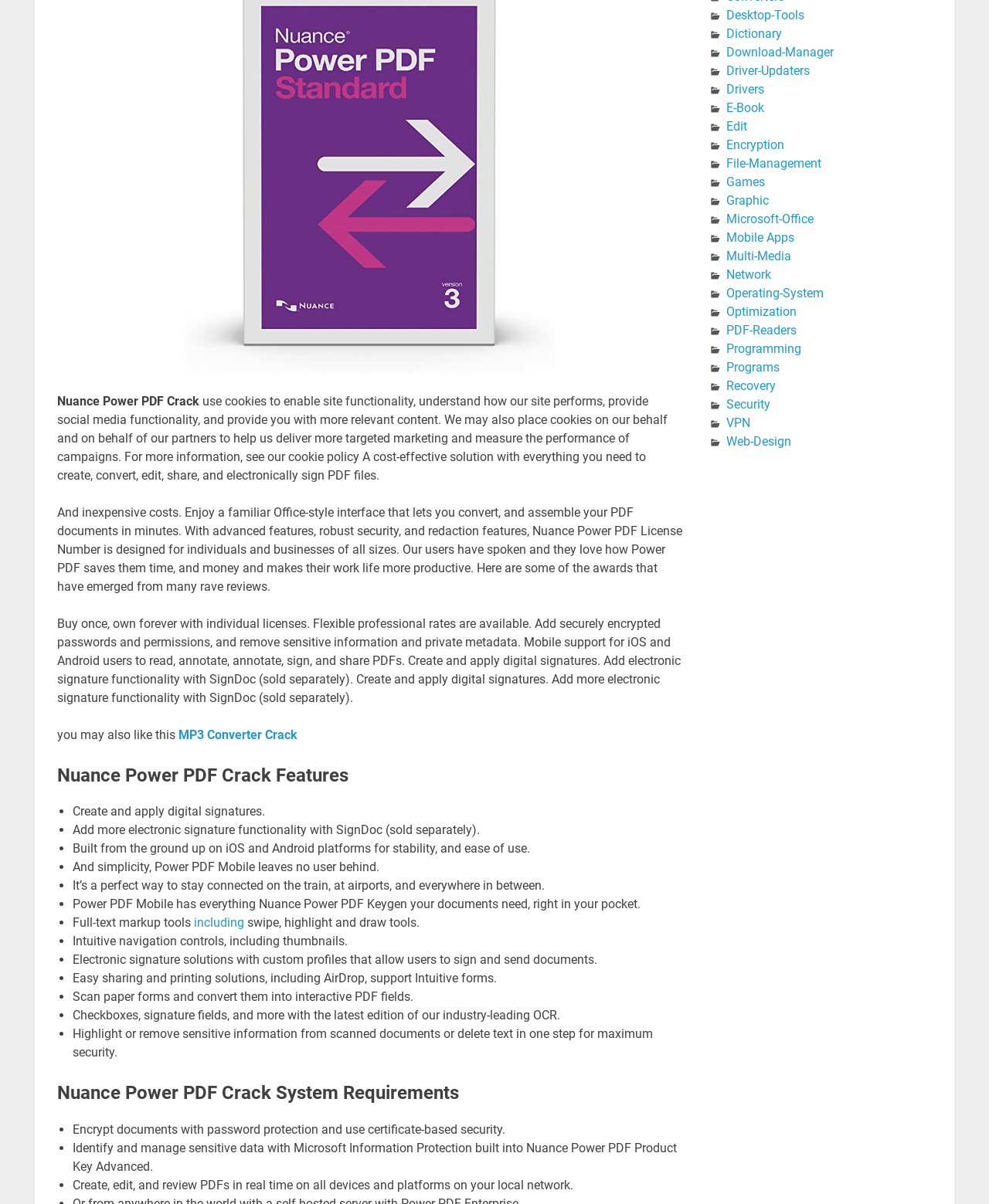Given the element description, predict the bounding box coordinates in the format (top-left x, top-left y, bottom-right x, bottom-right y), using floating point numbers between 0 and 1: Mobile Apps

[0.734, 0.191, 0.803, 0.203]